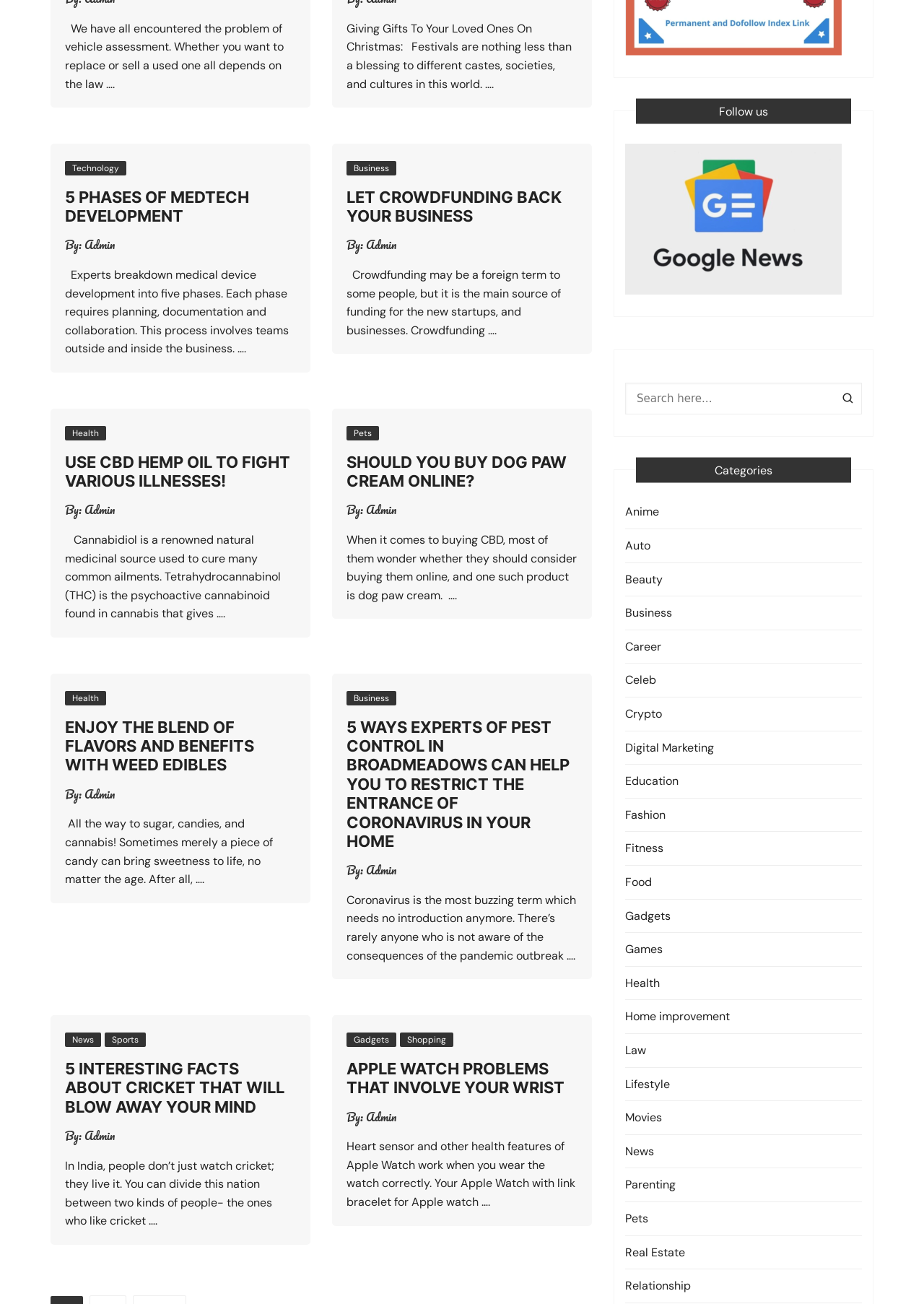Please find the bounding box for the UI component described as follows: "Anime".

[0.677, 0.386, 0.713, 0.4]